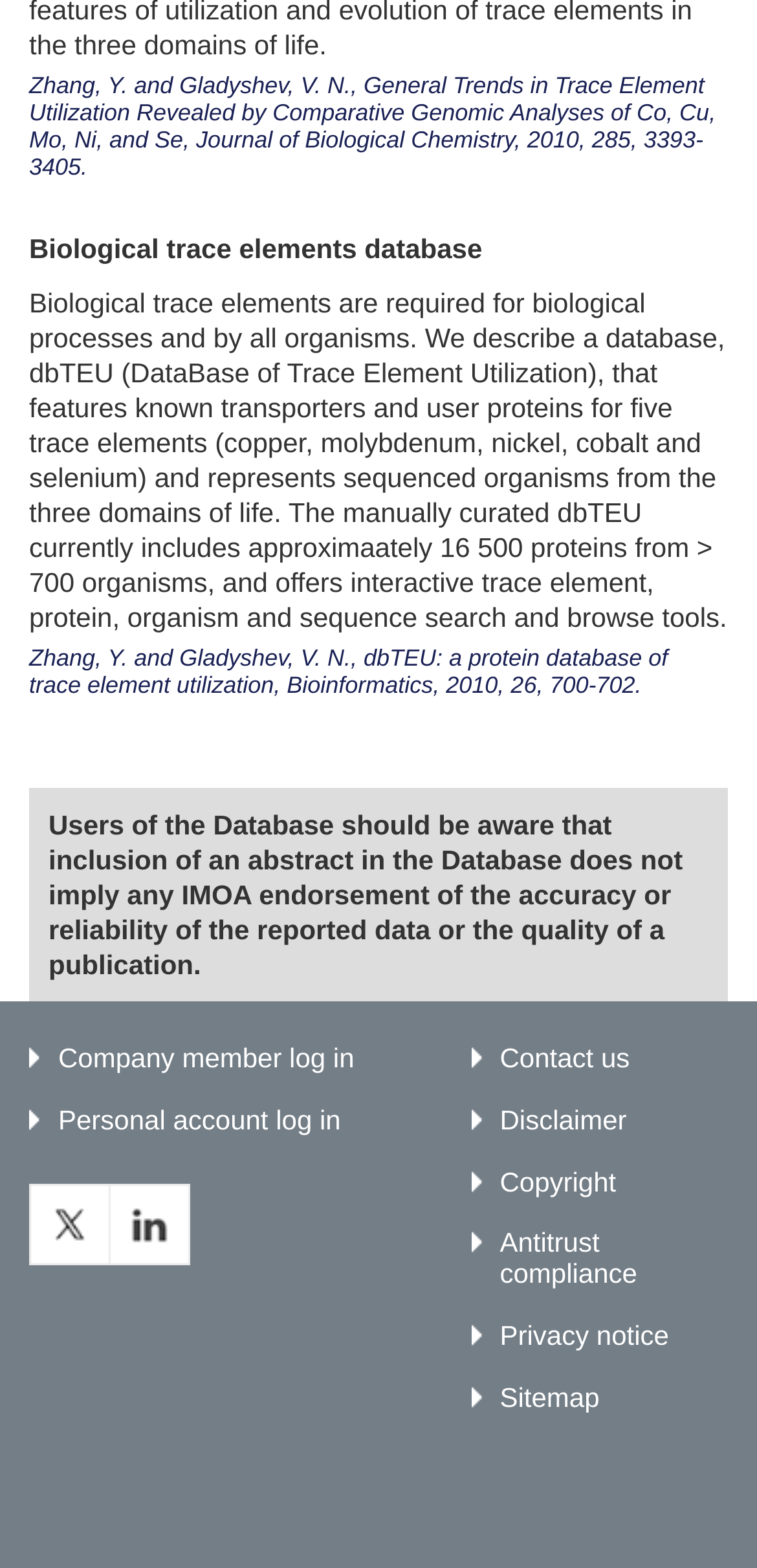Find and specify the bounding box coordinates that correspond to the clickable region for the instruction: "log in as a company member".

[0.038, 0.665, 0.468, 0.684]